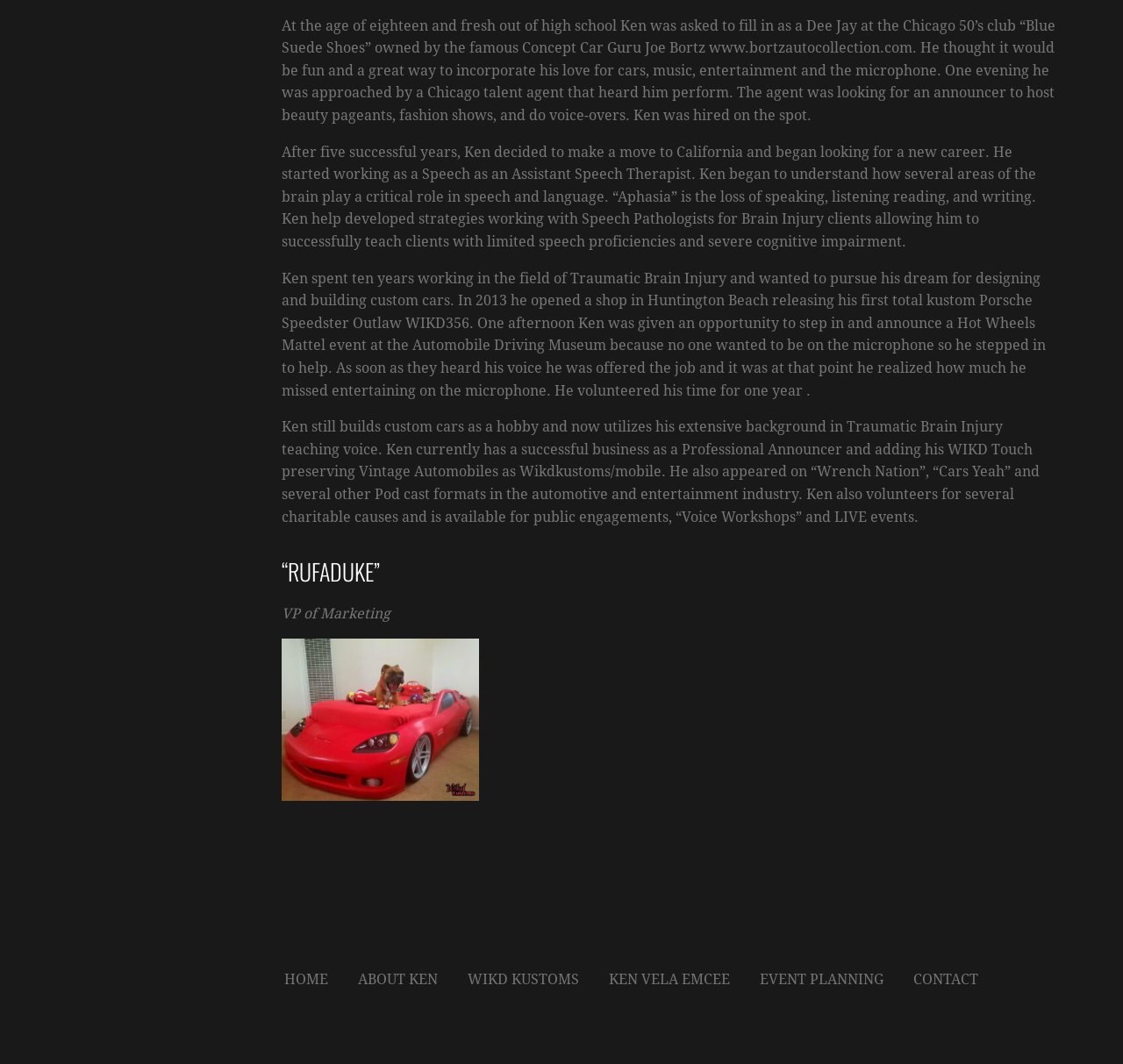Give a succinct answer to this question in a single word or phrase: 
What is the name of Ken's custom car shop?

WIKD KUSTOMS